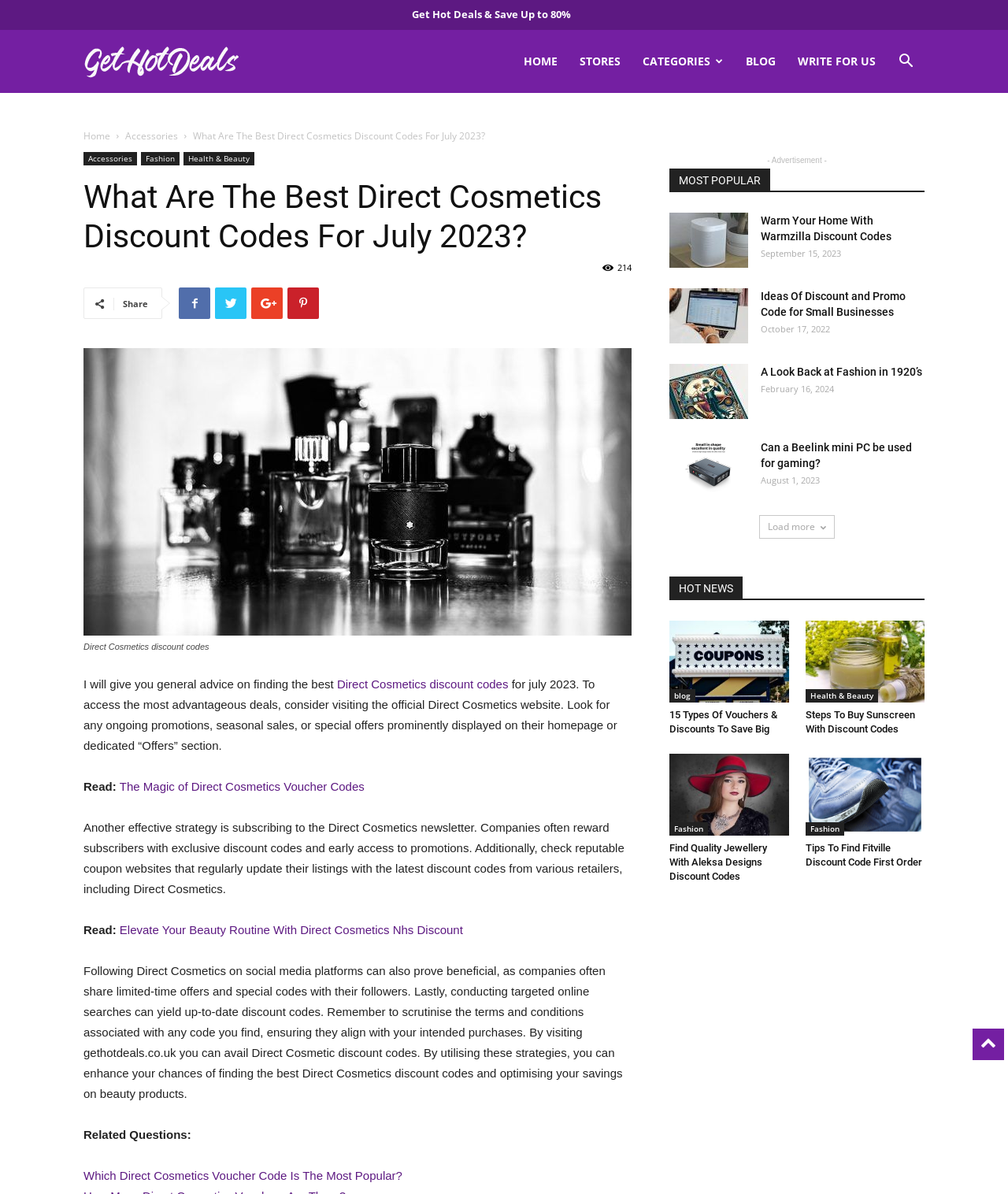What is the purpose of the 'Related Questions' section?
Give a detailed explanation using the information visible in the image.

The 'Related Questions' section appears to provide additional information and answers to questions related to Direct Cosmetics discount codes, such as which voucher code is the most popular, in order to further assist users in finding the best discount codes.